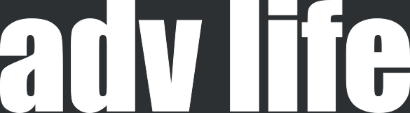What is the aesthetic of the logo design?
Using the visual information from the image, give a one-word or short-phrase answer.

Contemporary